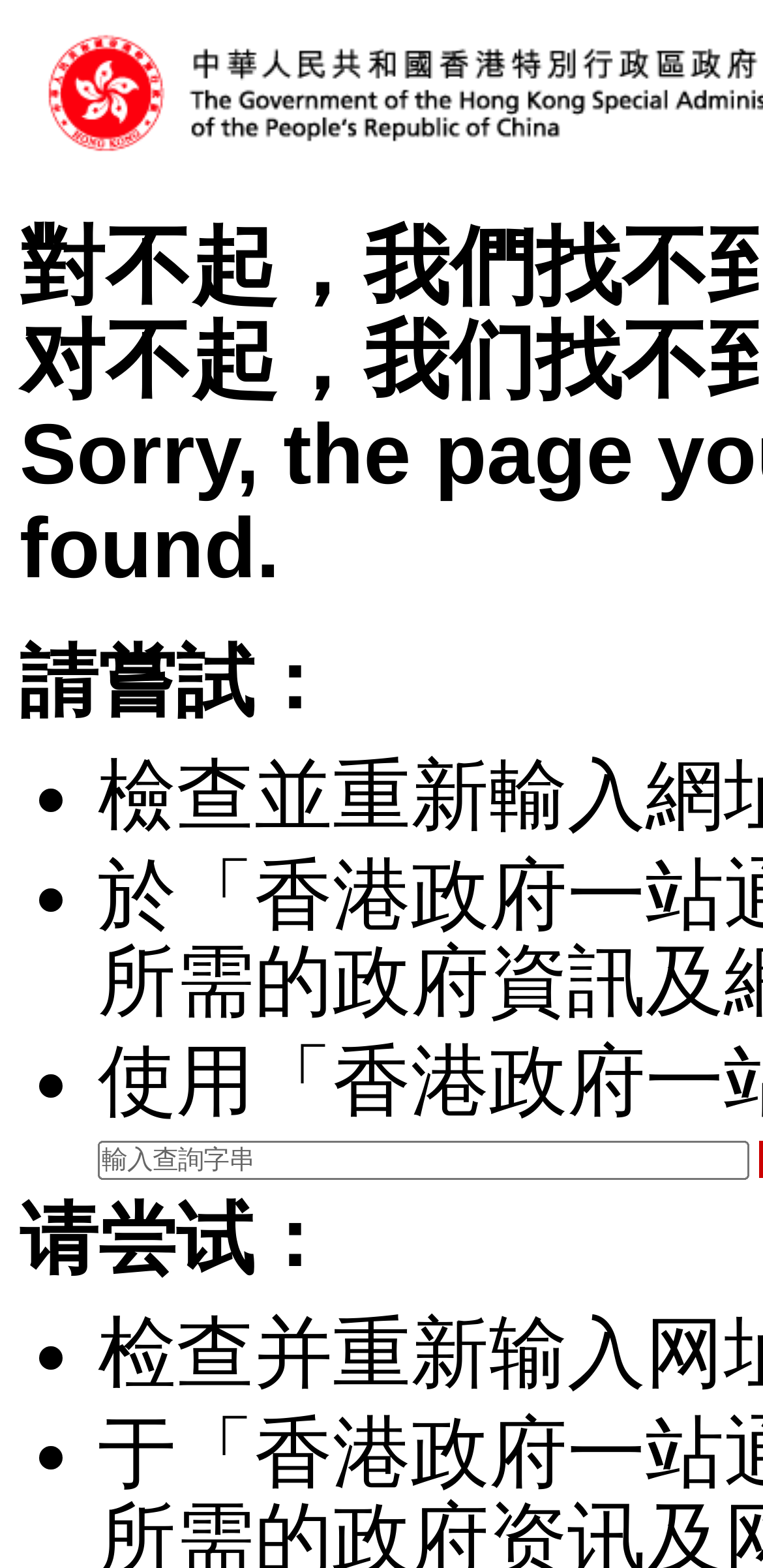How many static texts are there on the webpage?
Provide a fully detailed and comprehensive answer to the question.

There are three static texts on the webpage, including '請嘗試：', '輸入查詢字串', and '请尝试：', which are all likely providing instructions or prompts for the user.